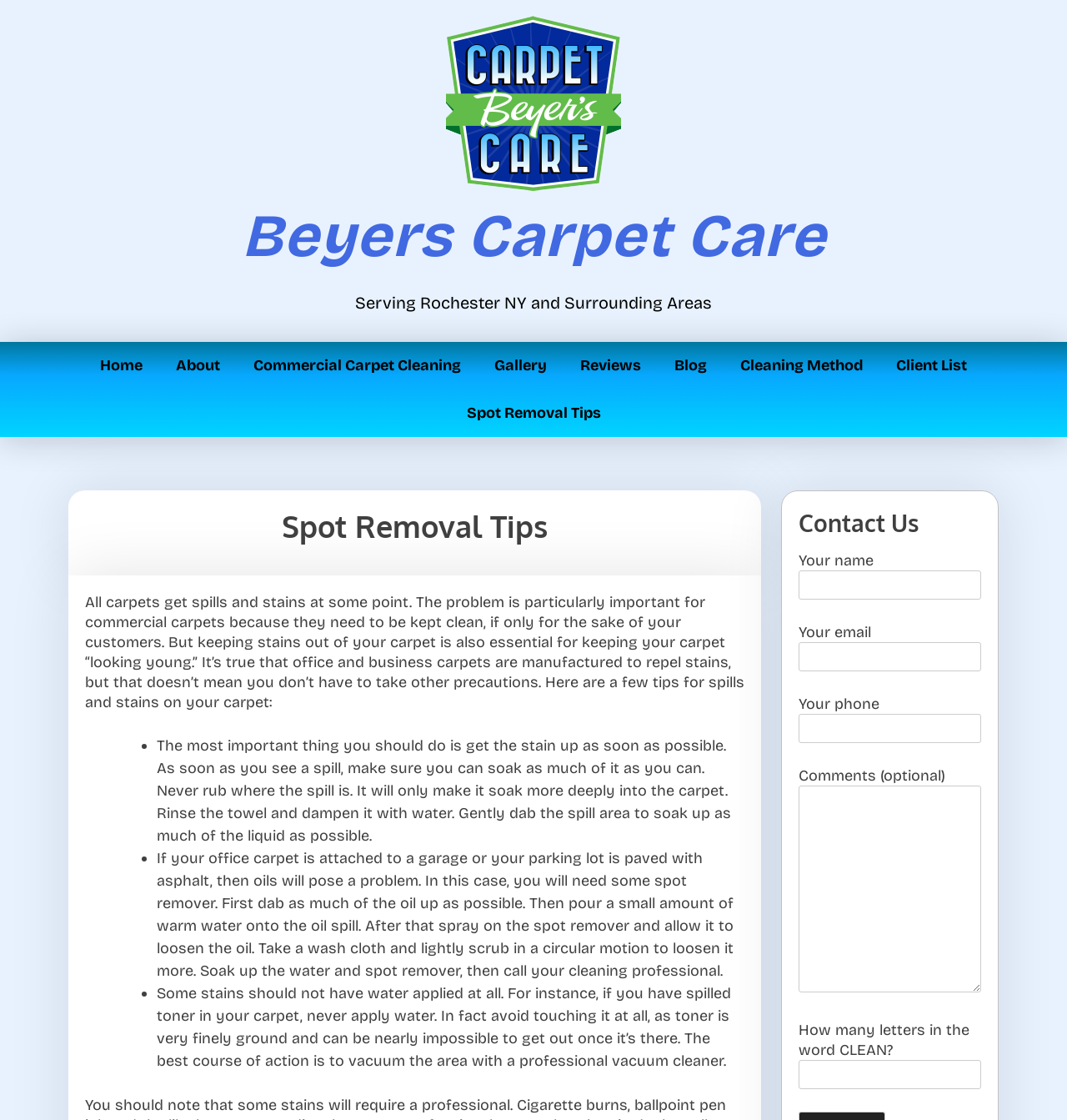Can you specify the bounding box coordinates of the area that needs to be clicked to fulfill the following instruction: "Click on the 'Home' link"?

[0.078, 0.305, 0.149, 0.348]